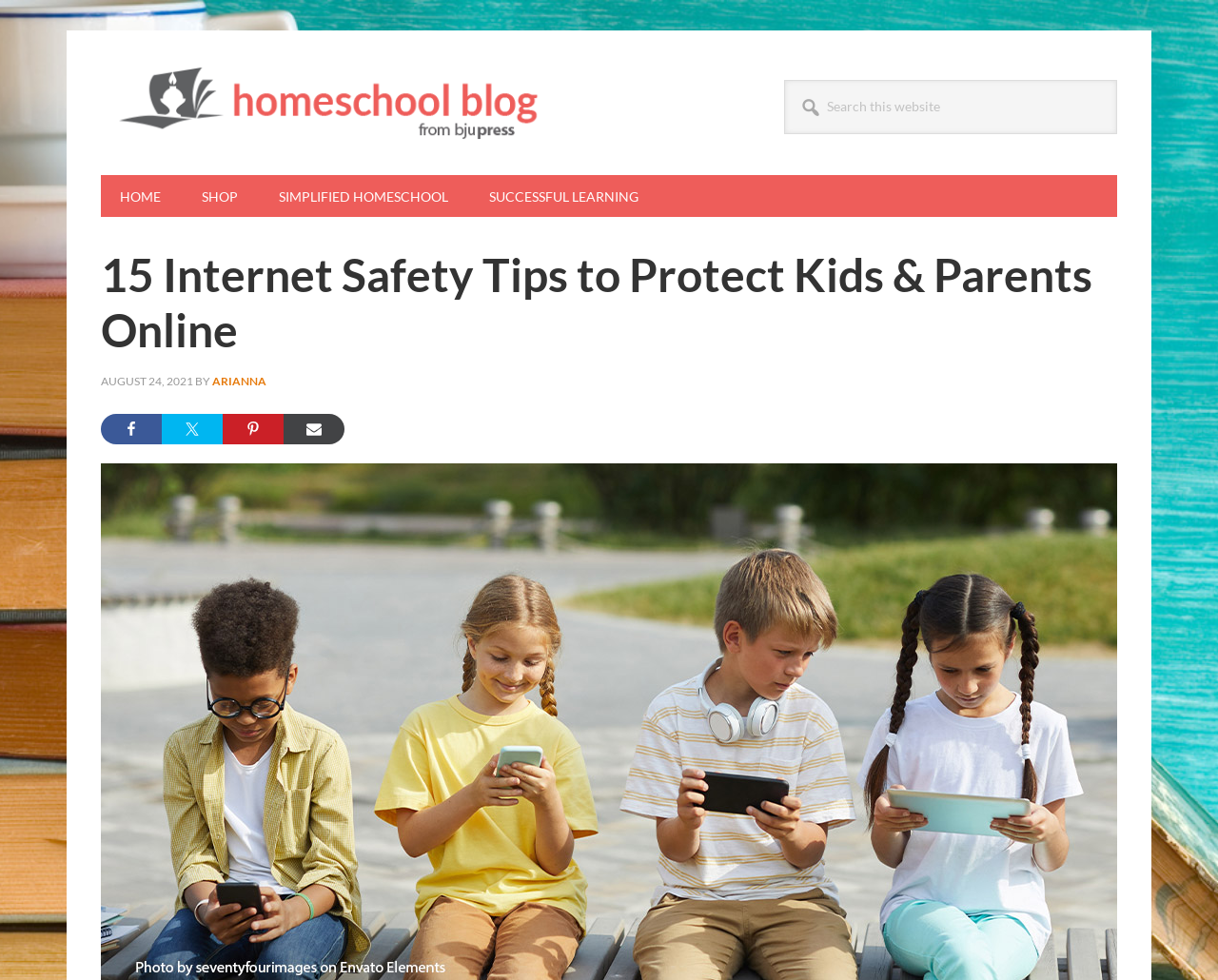Determine the bounding box coordinates for the clickable element required to fulfill the instruction: "Go to BJU PRESS BLOG". Provide the coordinates as four float numbers between 0 and 1, i.e., [left, top, right, bottom].

[0.083, 0.066, 0.483, 0.144]